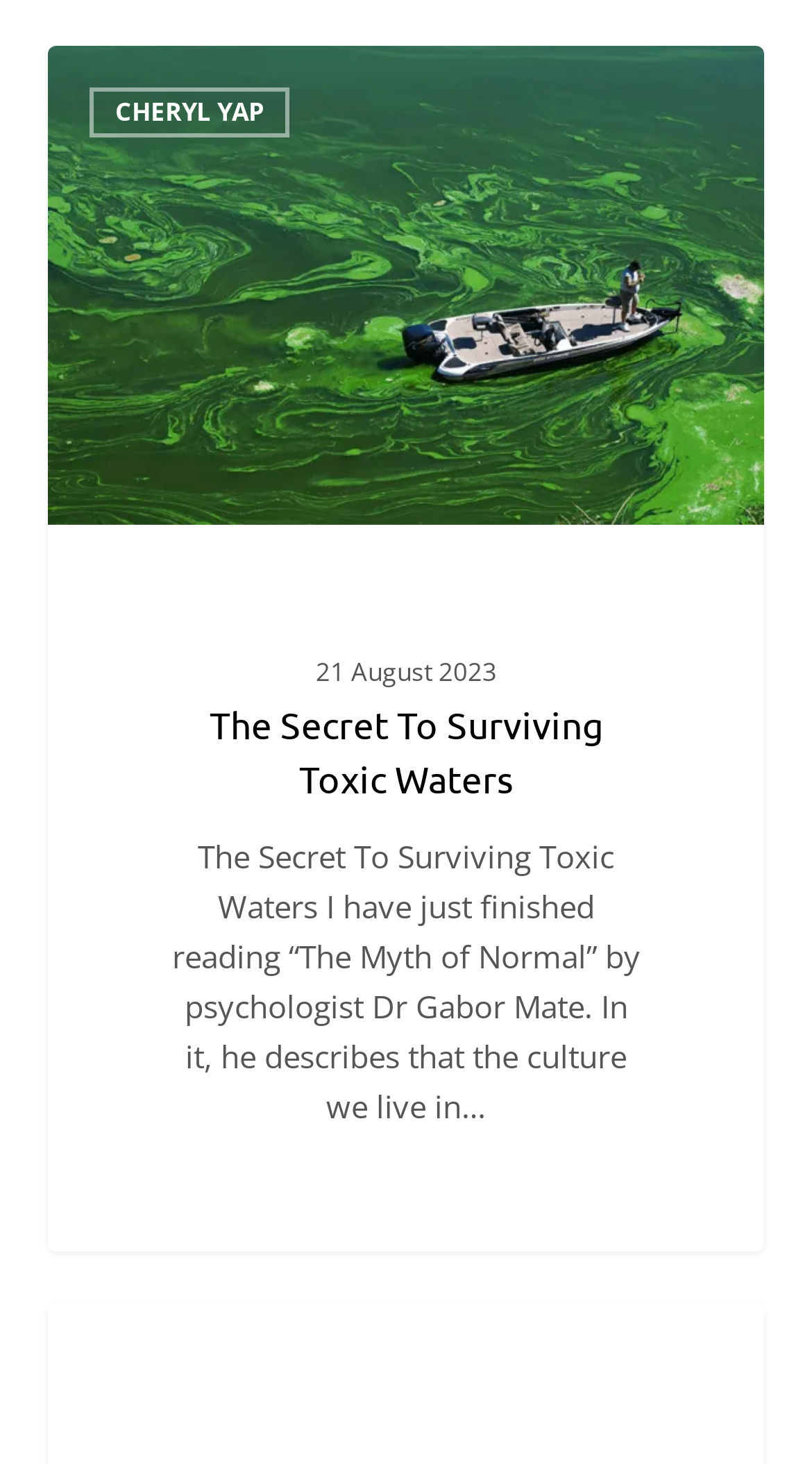Based on the image, provide a detailed response to the question:
What is the title of the article?

The title of the article can be found in the heading element with the text 'The Secret To Surviving Toxic Waters' which is located at the top of the article section.